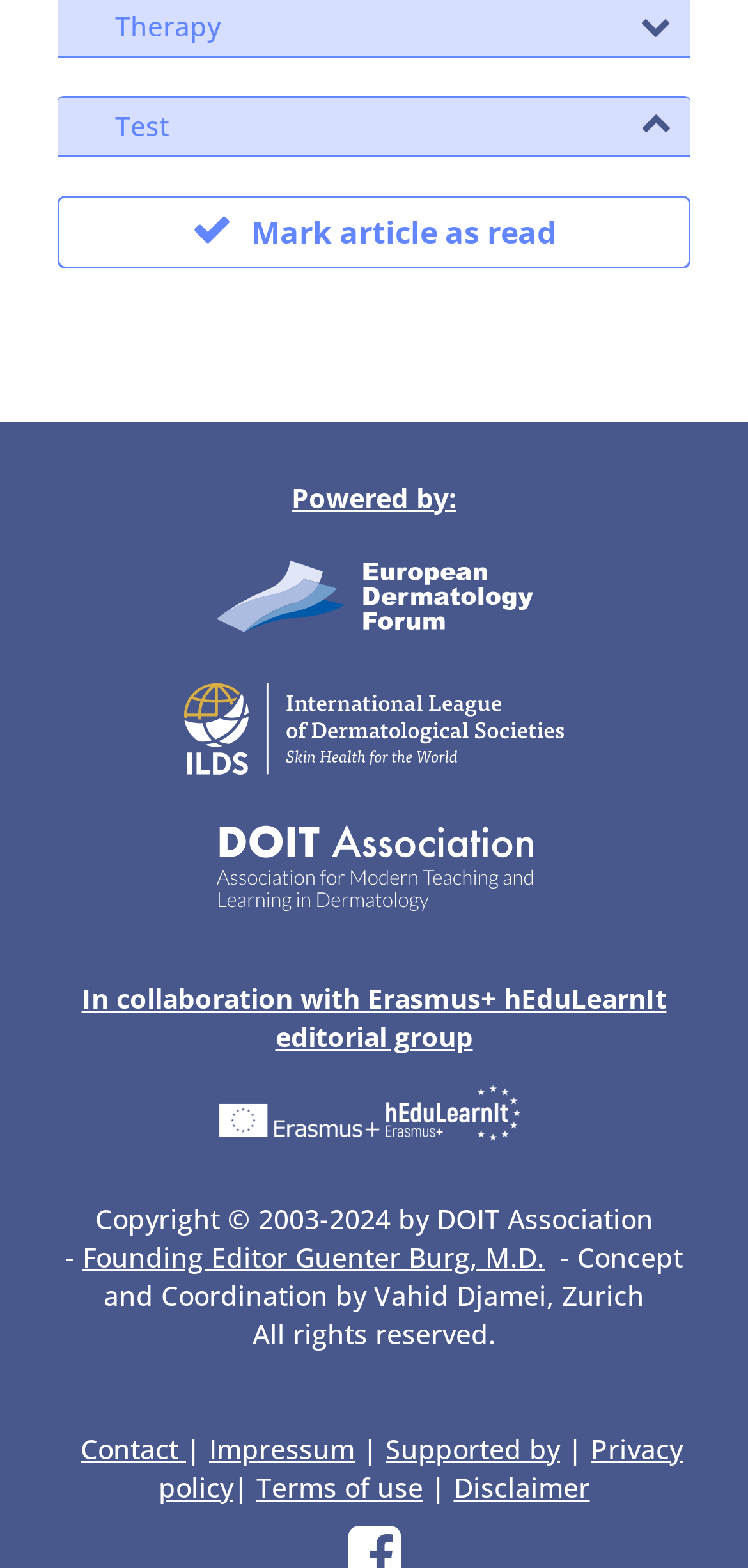Using the format (top-left x, top-left y, bottom-right x, bottom-right y), and given the element description, identify the bounding box coordinates within the screenshot: Terms of use

[0.342, 0.936, 0.565, 0.96]